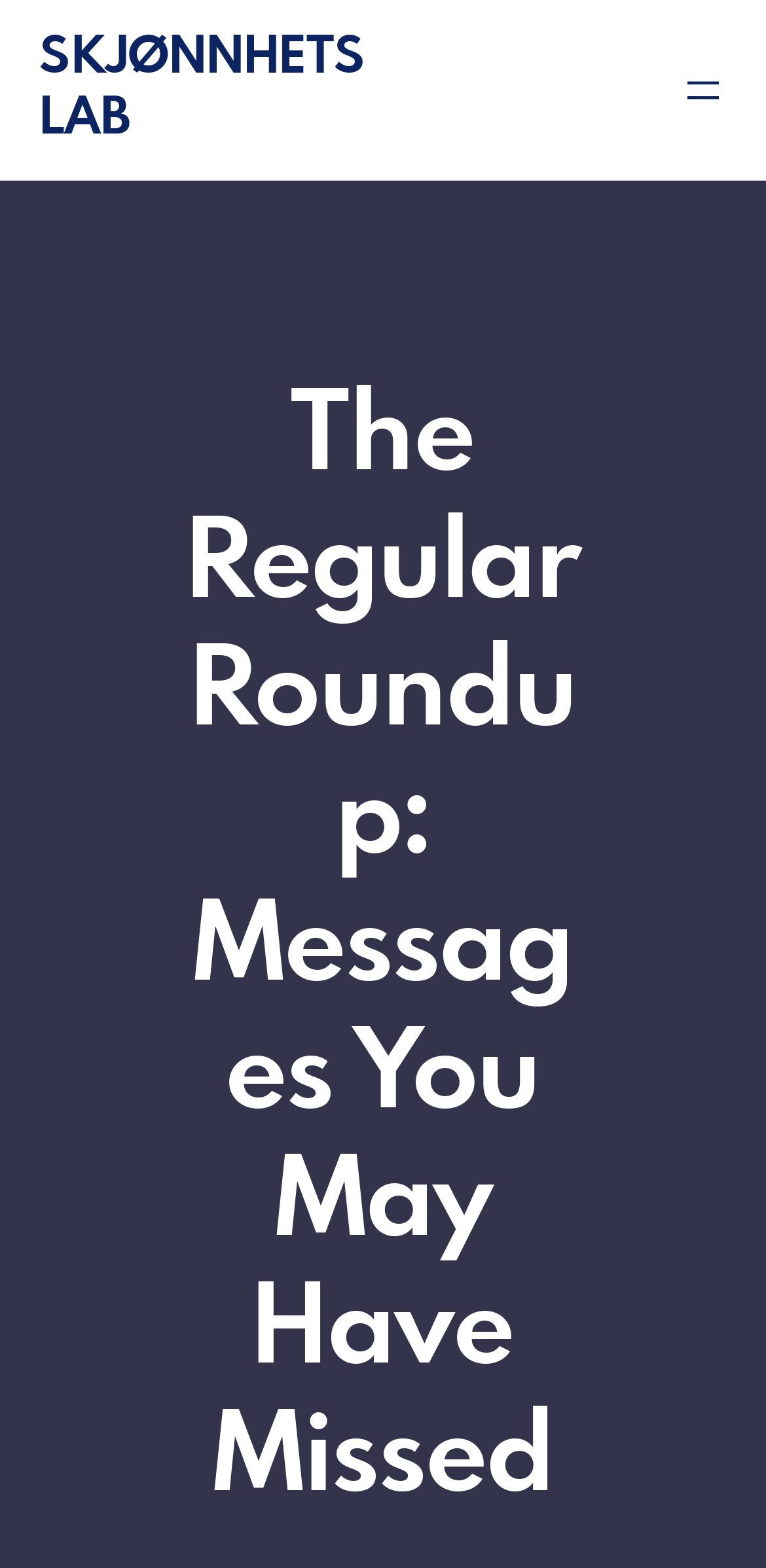Identify the bounding box coordinates for the UI element described as follows: Skjønnhetslab. Use the format (top-left x, top-left y, bottom-right x, bottom-right y) and ensure all values are floating point numbers between 0 and 1.

[0.051, 0.021, 0.477, 0.093]